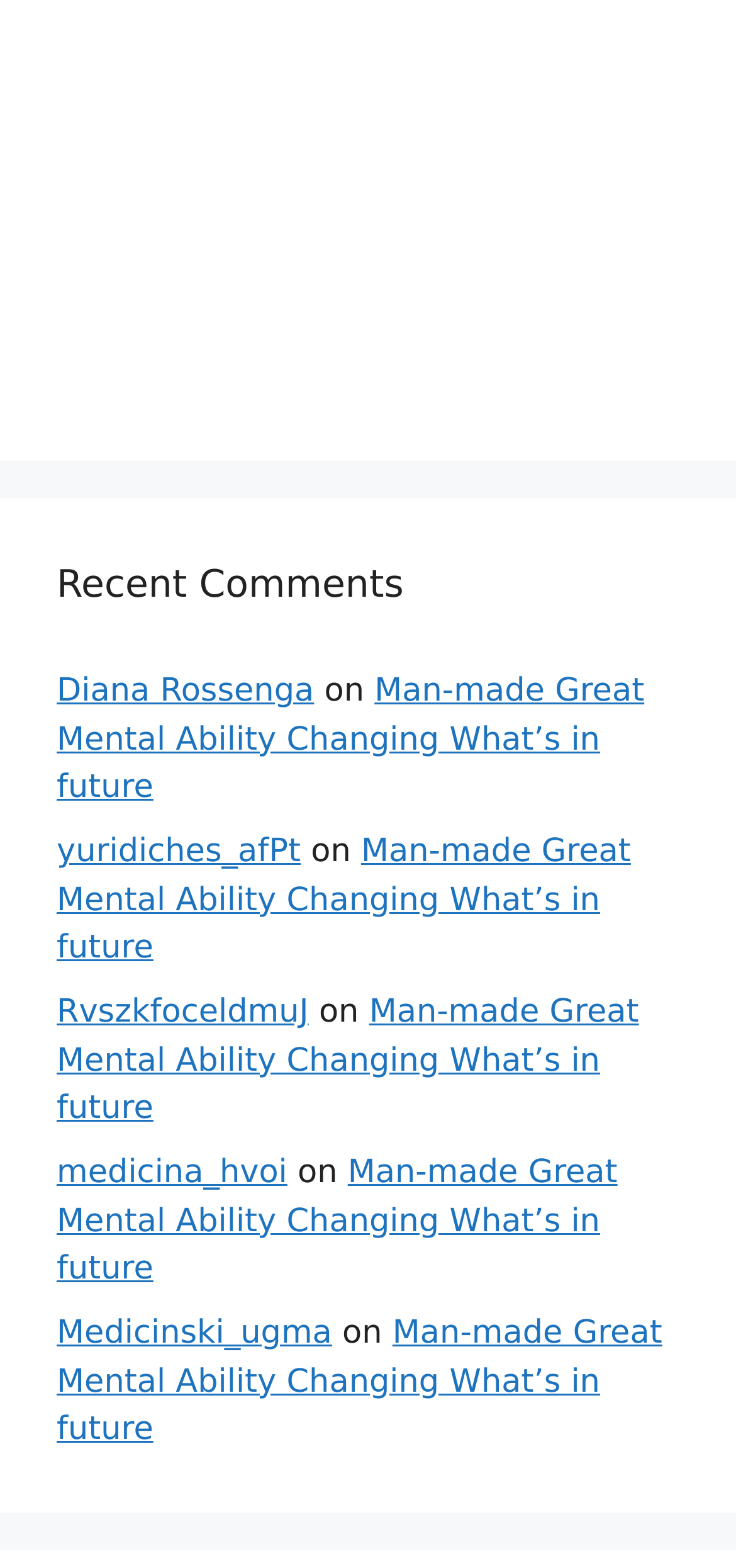Determine the bounding box coordinates for the UI element described. Format the coordinates as (top-left x, top-left y, bottom-right x, bottom-right y) and ensure all values are between 0 and 1. Element description: Diana Rossenga

[0.077, 0.429, 0.427, 0.453]